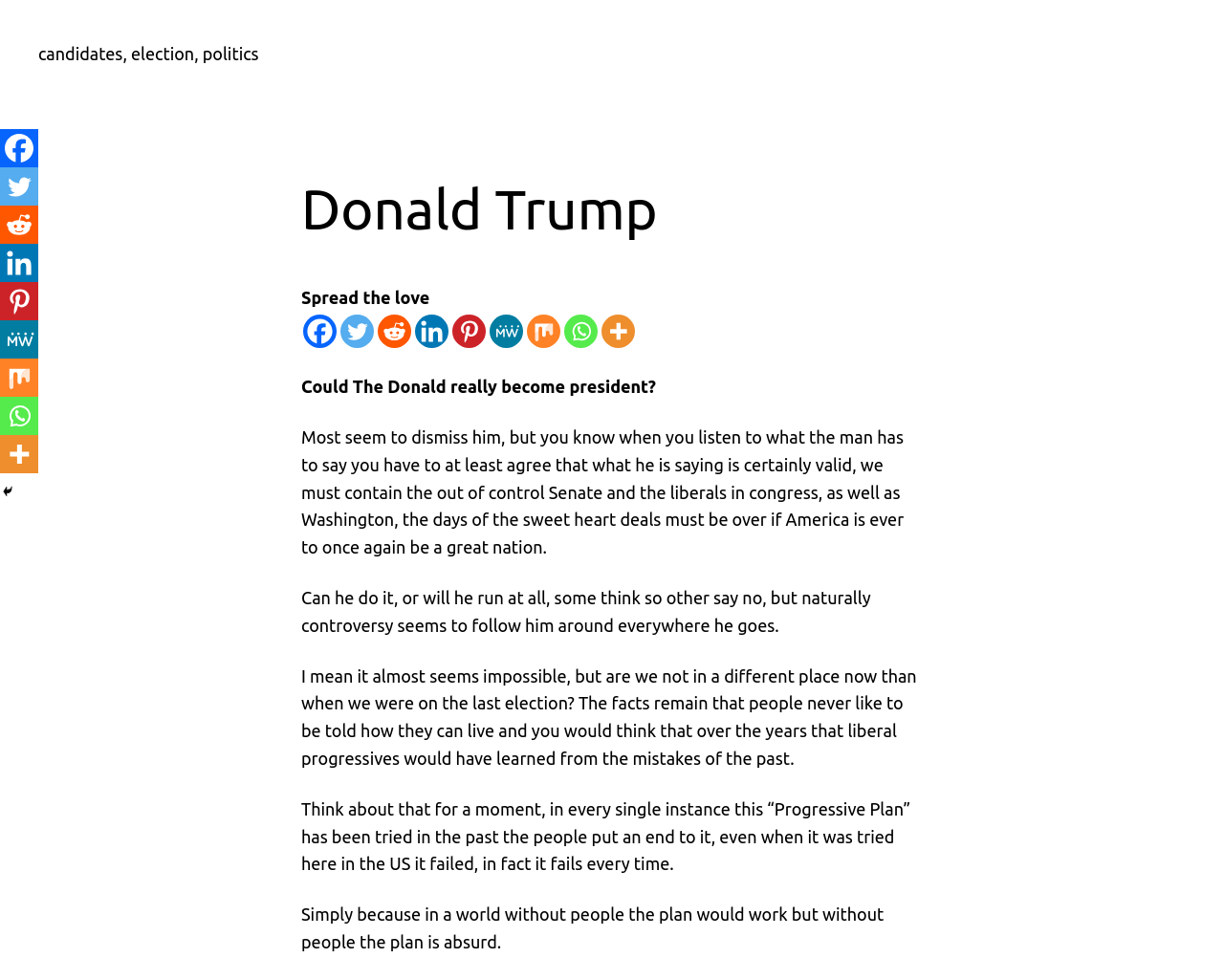How many social media links are present in the top section?
Please respond to the question thoroughly and include all relevant details.

The top section contains links to Facebook, Twitter, Reddit, Linkedin, Pinterest, MeWe, and Mix, which are 7 social media links.